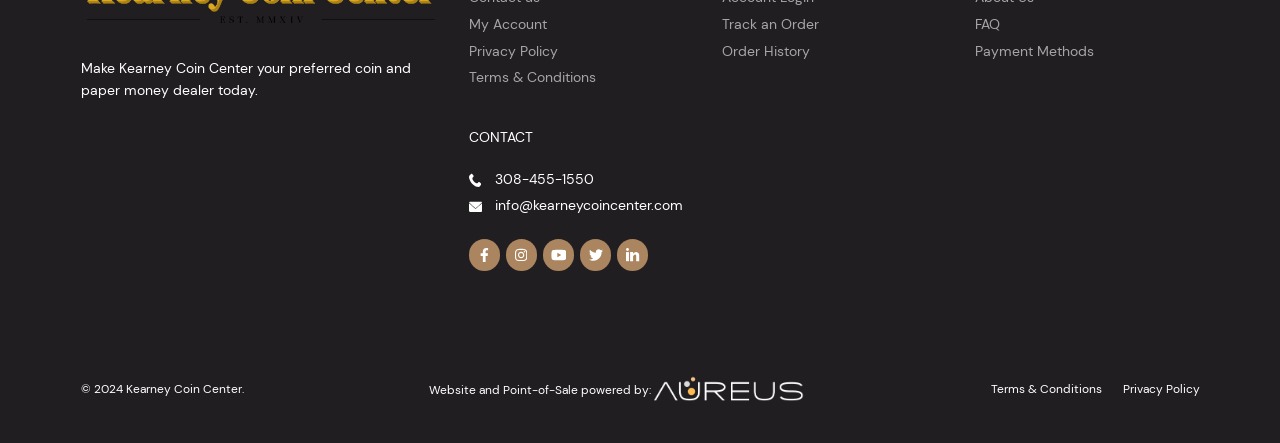What social media platforms is Kearney Coin Center on?
Provide a fully detailed and comprehensive answer to the question.

The webpage has links to follow Kearney Coin Center on various social media platforms, including Facebook, Instagram, YouTube, Twitter, and Linkedin, indicating its presence on these platforms.